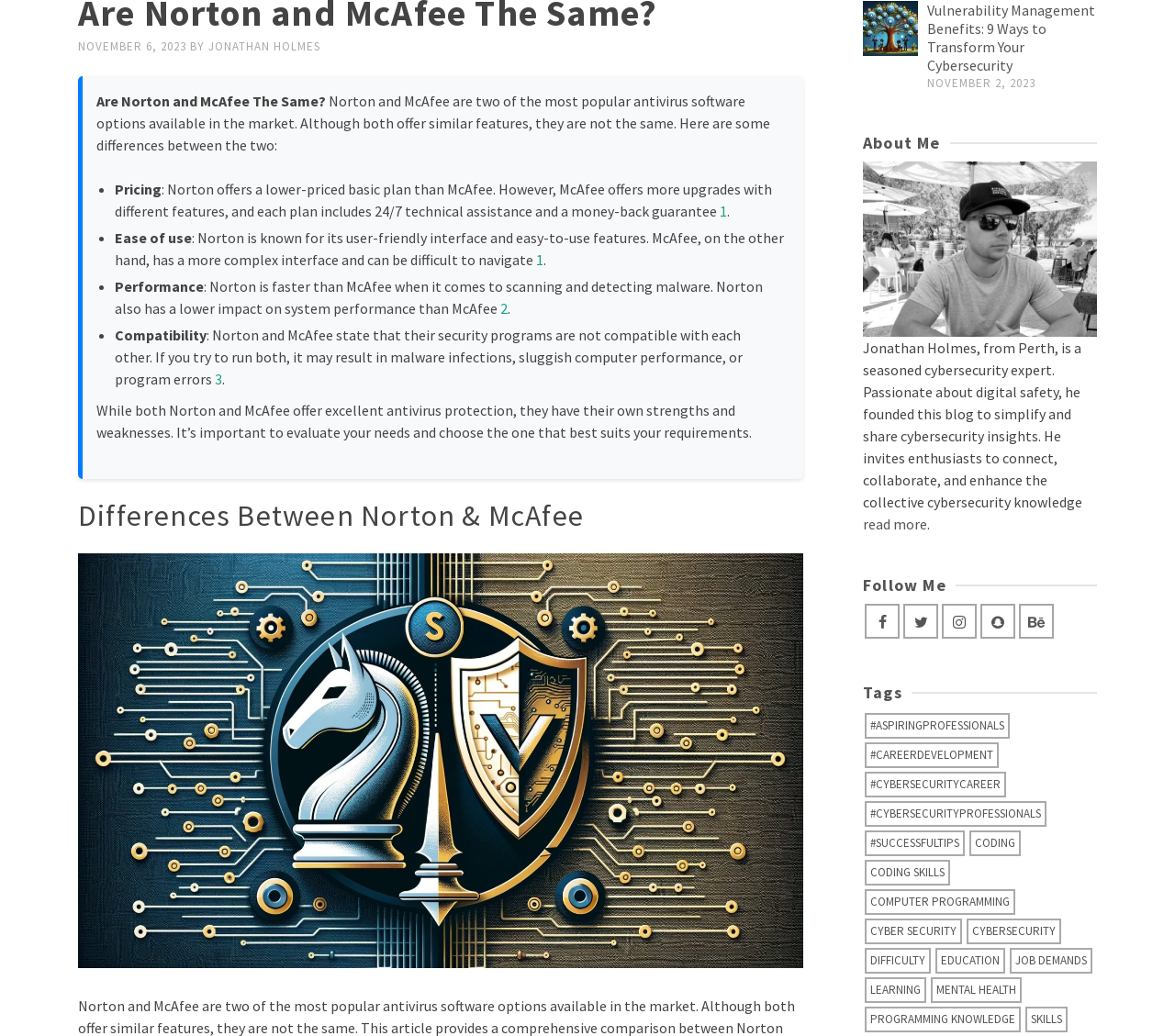Show the bounding box coordinates for the HTML element described as: "CONDITIONS".

None